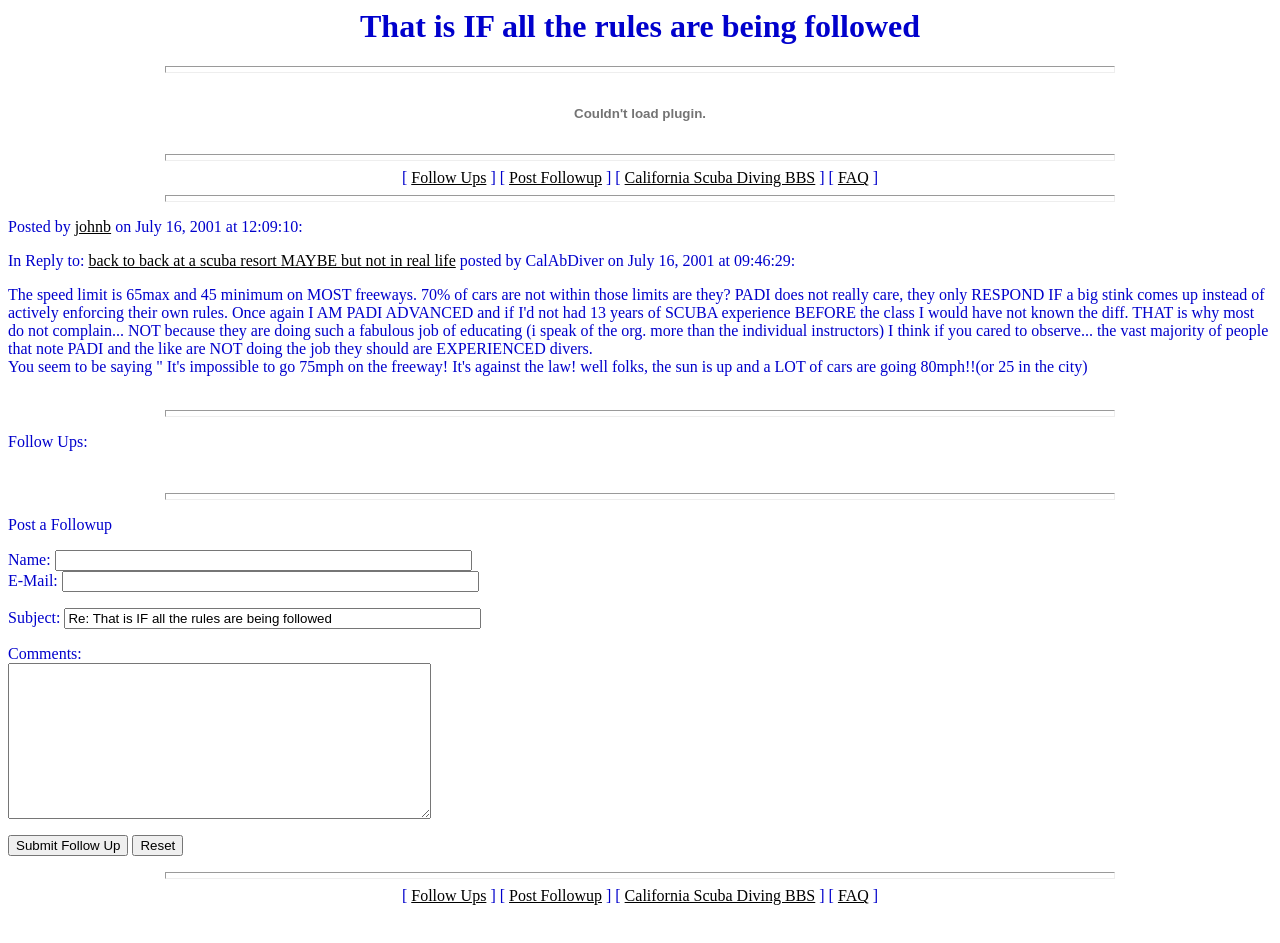Determine the bounding box coordinates of the section I need to click to execute the following instruction: "Enter your name". Provide the coordinates as four float numbers between 0 and 1, i.e., [left, top, right, bottom].

[0.043, 0.584, 0.368, 0.606]